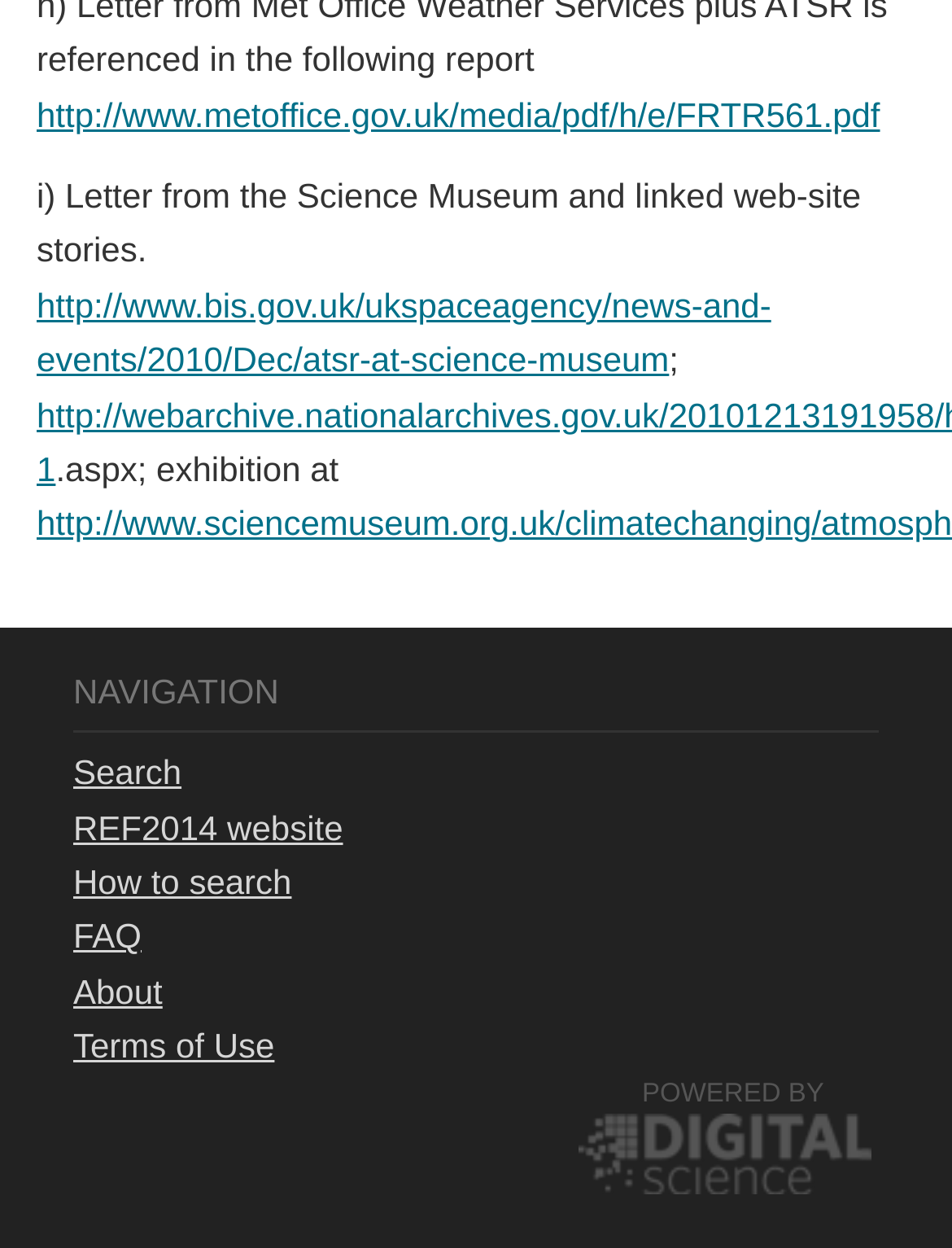Determine the bounding box coordinates of the UI element described by: "Terms of Use".

[0.077, 0.822, 0.288, 0.853]